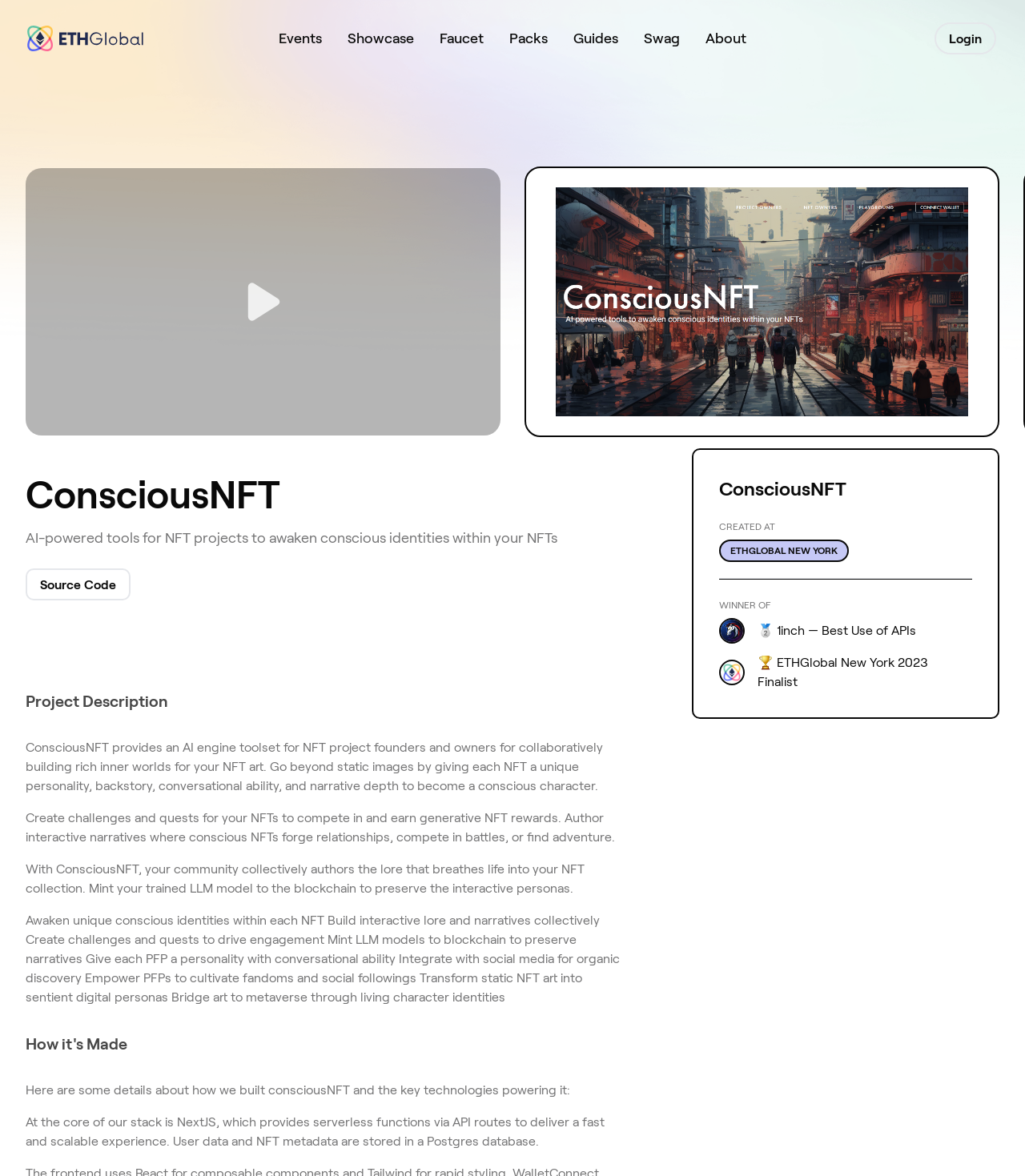What is the technology stack of ConsciousNFT?
Please answer the question with a detailed and comprehensive explanation.

The webpage mentions that the core of ConsciousNFT's stack is NextJS, which provides serverless functions via API routes to deliver a fast and scalable experience. Additionally, user data and NFT metadata are stored in a Postgres database.